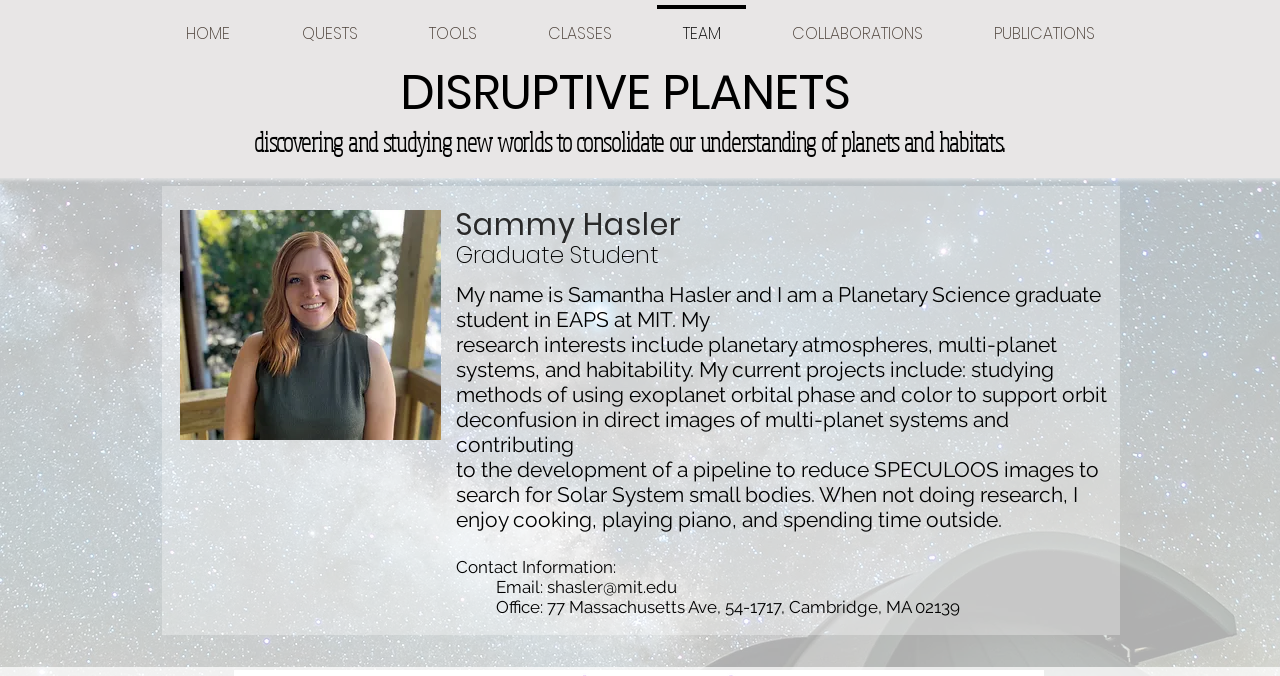Provide a single word or phrase answer to the question: 
What is the person's occupation?

Graduate Student